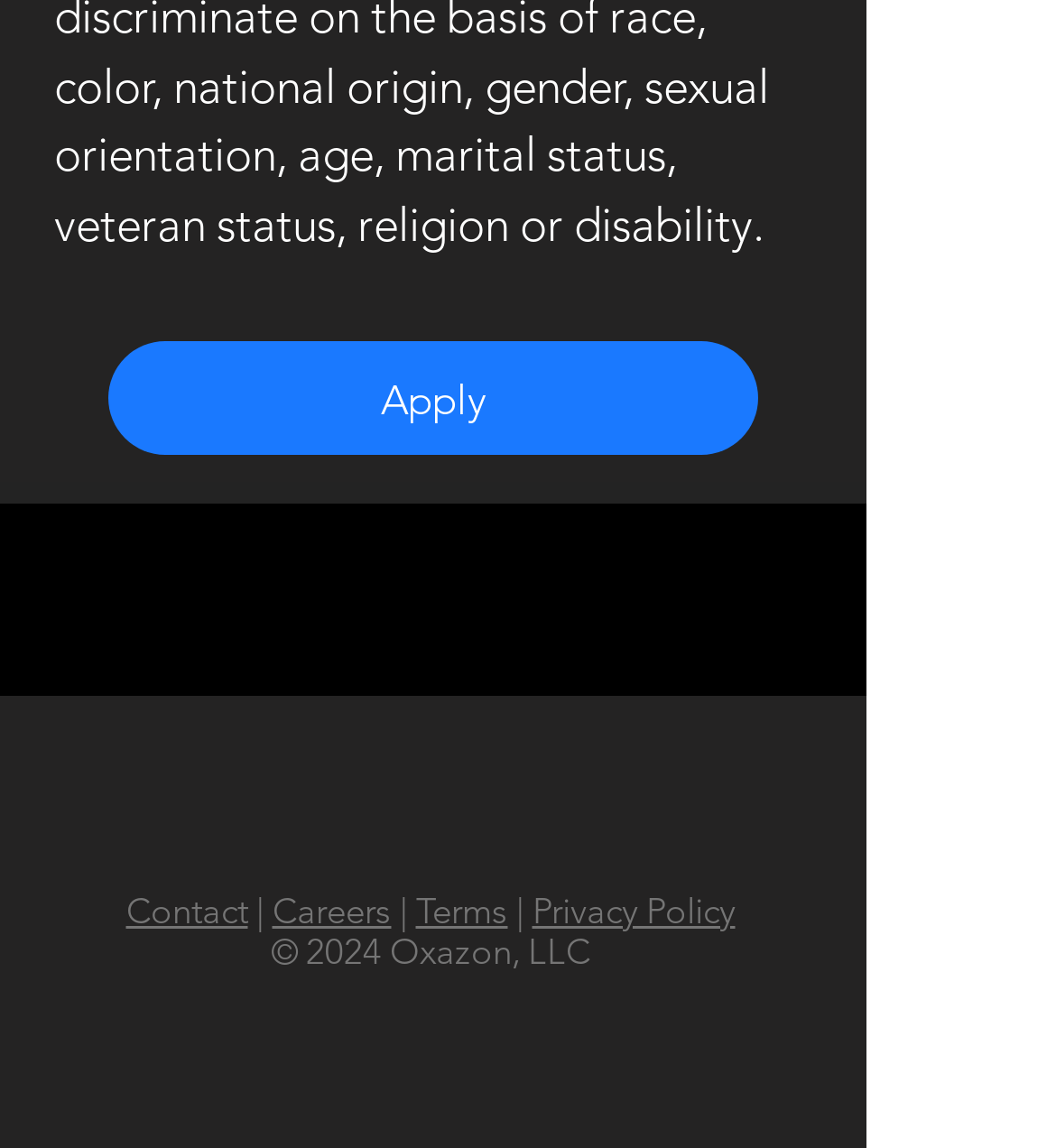Determine the bounding box coordinates of the section to be clicked to follow the instruction: "Apply". The coordinates should be given as four float numbers between 0 and 1, formatted as [left, top, right, bottom].

[0.103, 0.297, 0.718, 0.396]